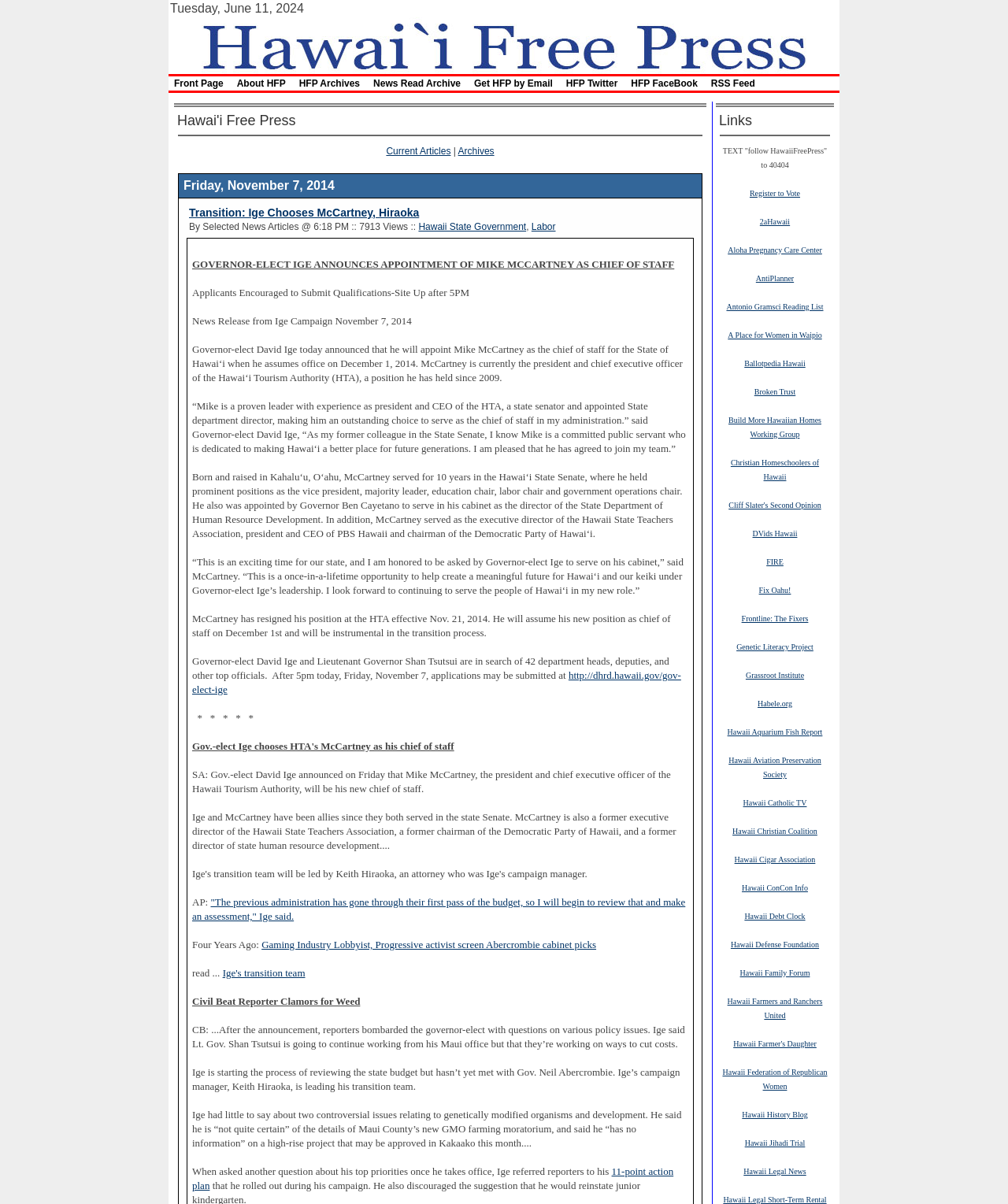Illustrate the webpage thoroughly, mentioning all important details.

The webpage is divided into several sections. At the top, there is a header section that displays the title "Transition: Ige Chooses McCartney, Hiraoka > Hawaii Free Press" and a table with several links, including "Front Page", "About HFP", "HFP Archives", "News Read Archive", "Get HFP by Email", "HFP Twitter", "HFP FaceBook", and "RSS Feed".

Below the header, there is a section that displays the current date, "Tuesday, June 11, 2024", and a logo of "Hawaii Free Press" with a link to the website.

The main content of the webpage is divided into two columns. The left column contains a list of links to various articles and websites, including "Current Articles", "Archives", and several other links to external websites.

The right column contains a news article titled "Transition: Ige Chooses McCartney, Hiraoka" with a summary of the article and several links to related topics, including "Hawaii State Government" and "Labor". The article also includes several quotes from the governor-elect and a link to a website with more information.

Below the news article, there is a section that displays a list of links to various websites, including "Register to Vote", "2aHawaii", "Aloha Pregnancy Care Center", and several others.

Overall, the webpage appears to be a news website that provides links to various articles and websites related to Hawaii state government and politics.